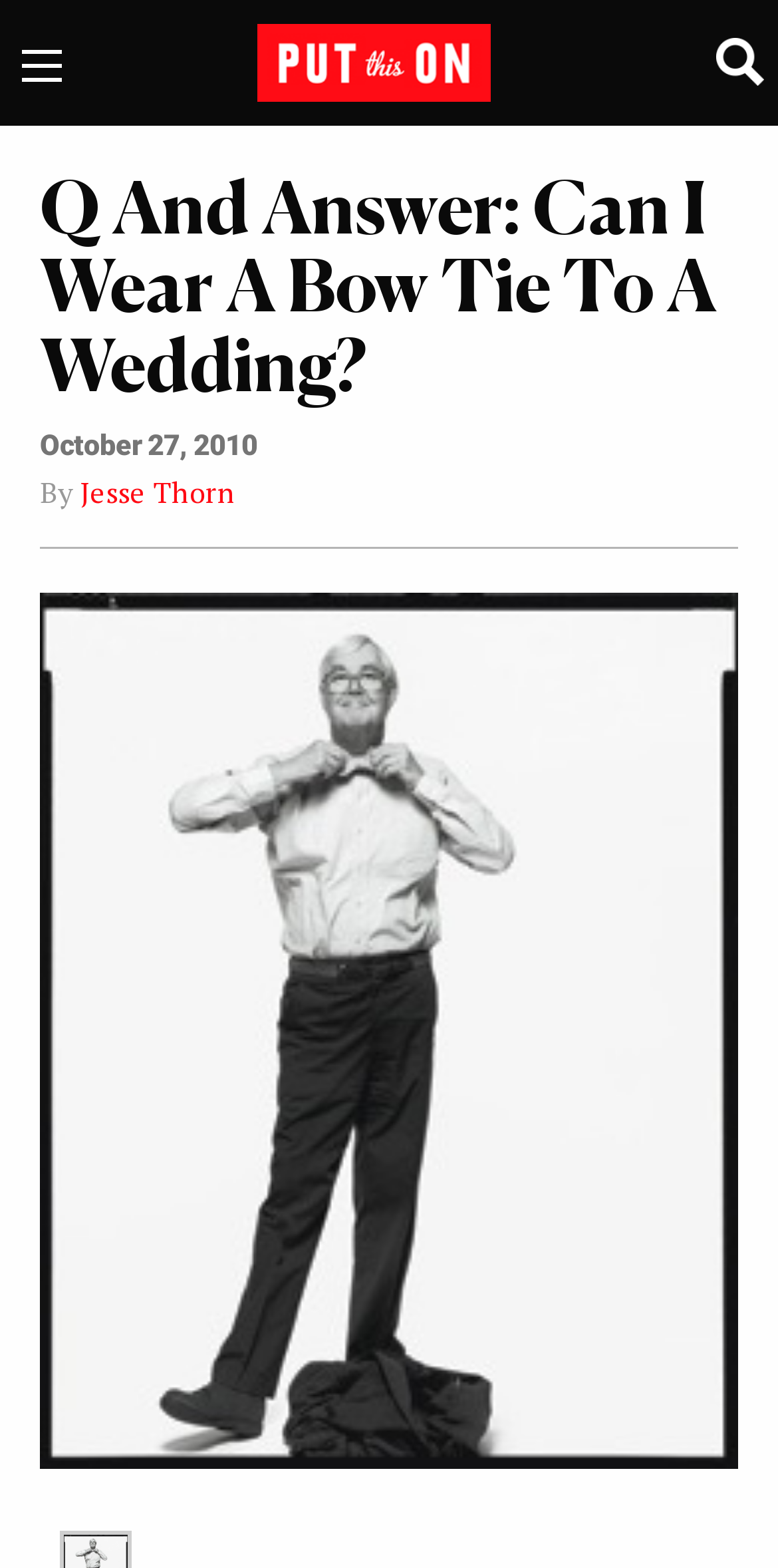Summarize the webpage with intricate details.

The webpage is about a question and answer session, specifically discussing whether it's appropriate to wear a bow tie to a wedding. At the top left corner, there is a button that controls an off-canvas element. To the right of the button, there is a link. 

The main heading, "Q And Answer: Can I Wear A Bow Tie To A Wedding?", is prominently displayed across the top of the page, spanning almost the entire width. Below the heading, there is a section with the date "October 27, 2010" and the author's name, "Jesse Thorn", which is a clickable link. 

The main content of the page is accompanied by an image, which takes up most of the page's vertical space, starting from the middle and extending to the bottom. The image is related to the question being discussed, as indicated by its alt text, "Q and Answer: Can I Wear a Bow Tie to a Wedding?".